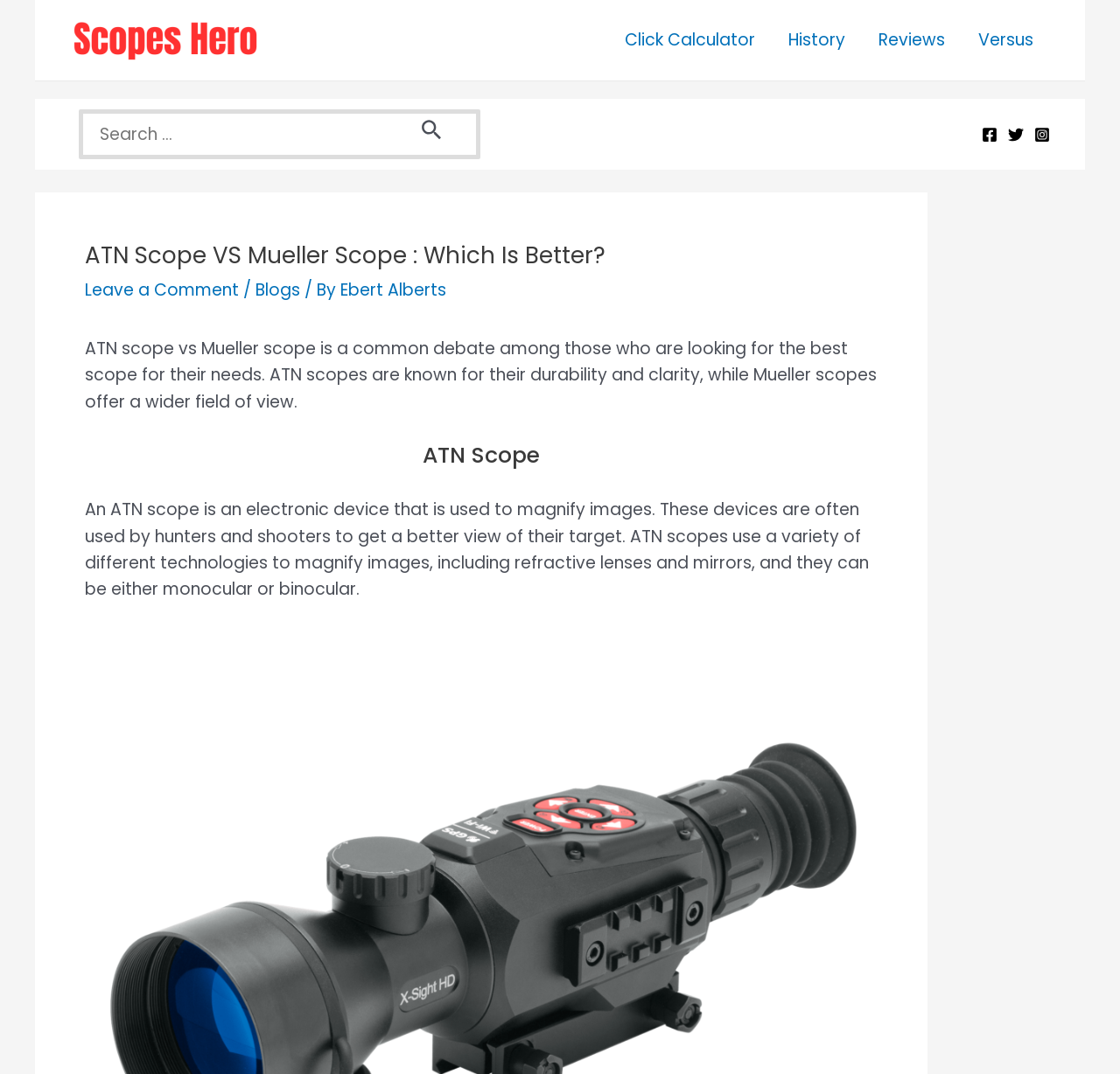What technologies do ATN scopes use?
From the details in the image, provide a complete and detailed answer to the question.

ATN scopes use a variety of technologies to magnify images, including refractive lenses and mirrors, as mentioned in the description of ATN scopes.